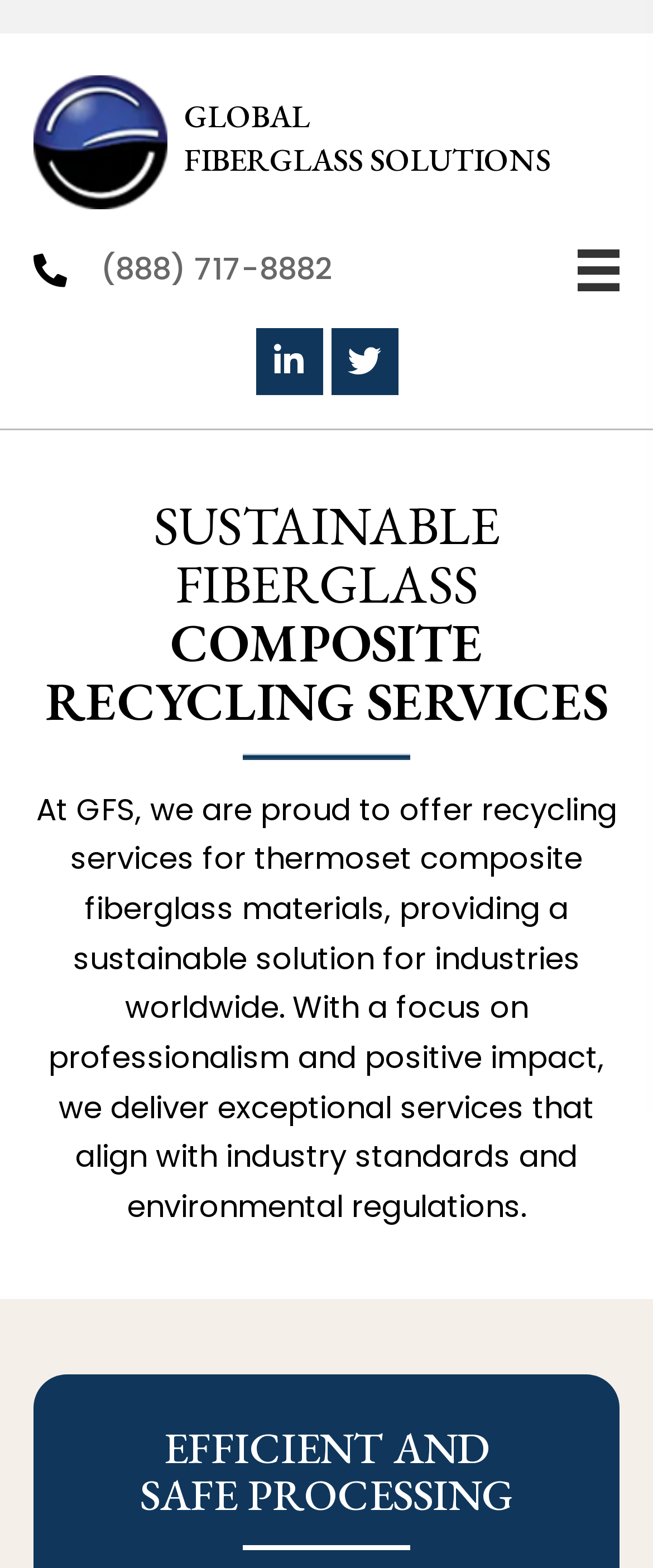What is the phone number on the webpage?
Please provide a comprehensive answer based on the information in the image.

I found the phone number by looking at the top-right section of the webpage, where it says '(888) 717-8882' in a link element.